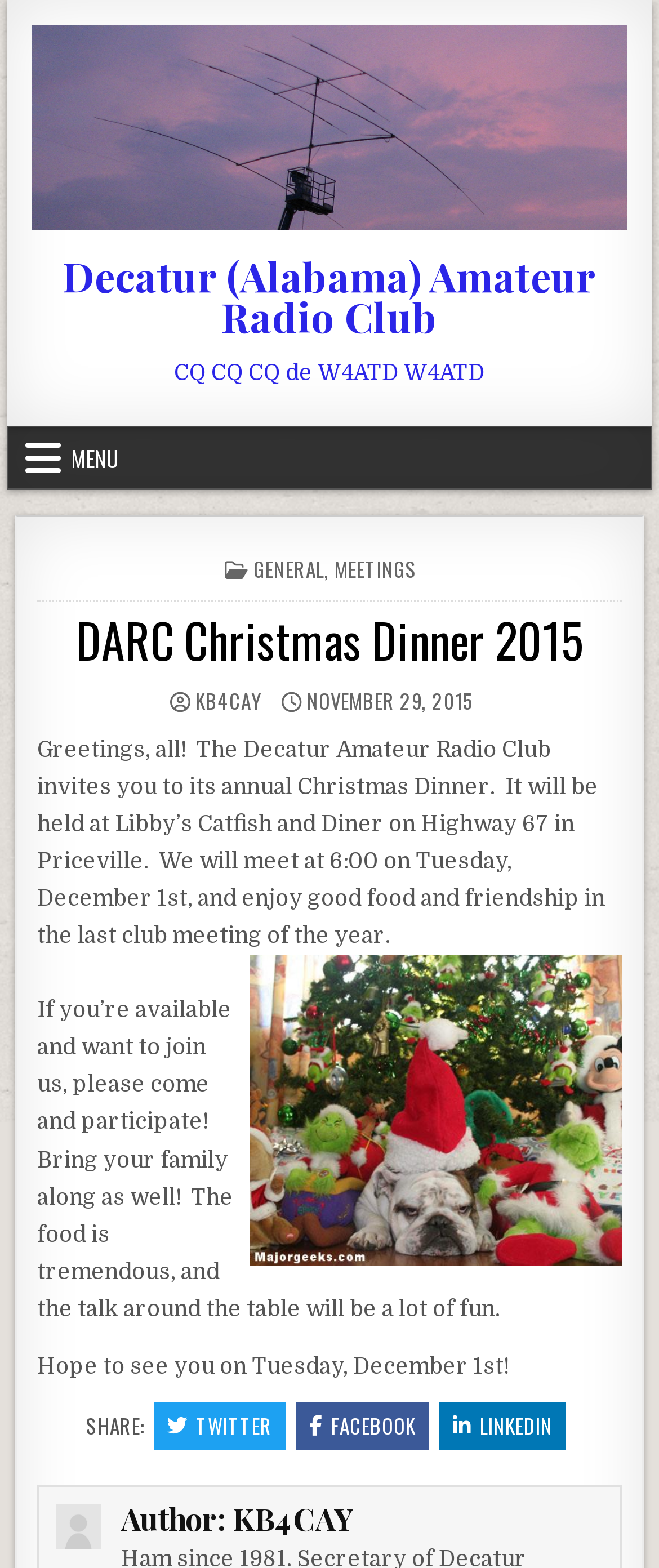Please specify the coordinates of the bounding box for the element that should be clicked to carry out this instruction: "Click the menu button". The coordinates must be four float numbers between 0 and 1, formatted as [left, top, right, bottom].

[0.013, 0.273, 0.205, 0.311]